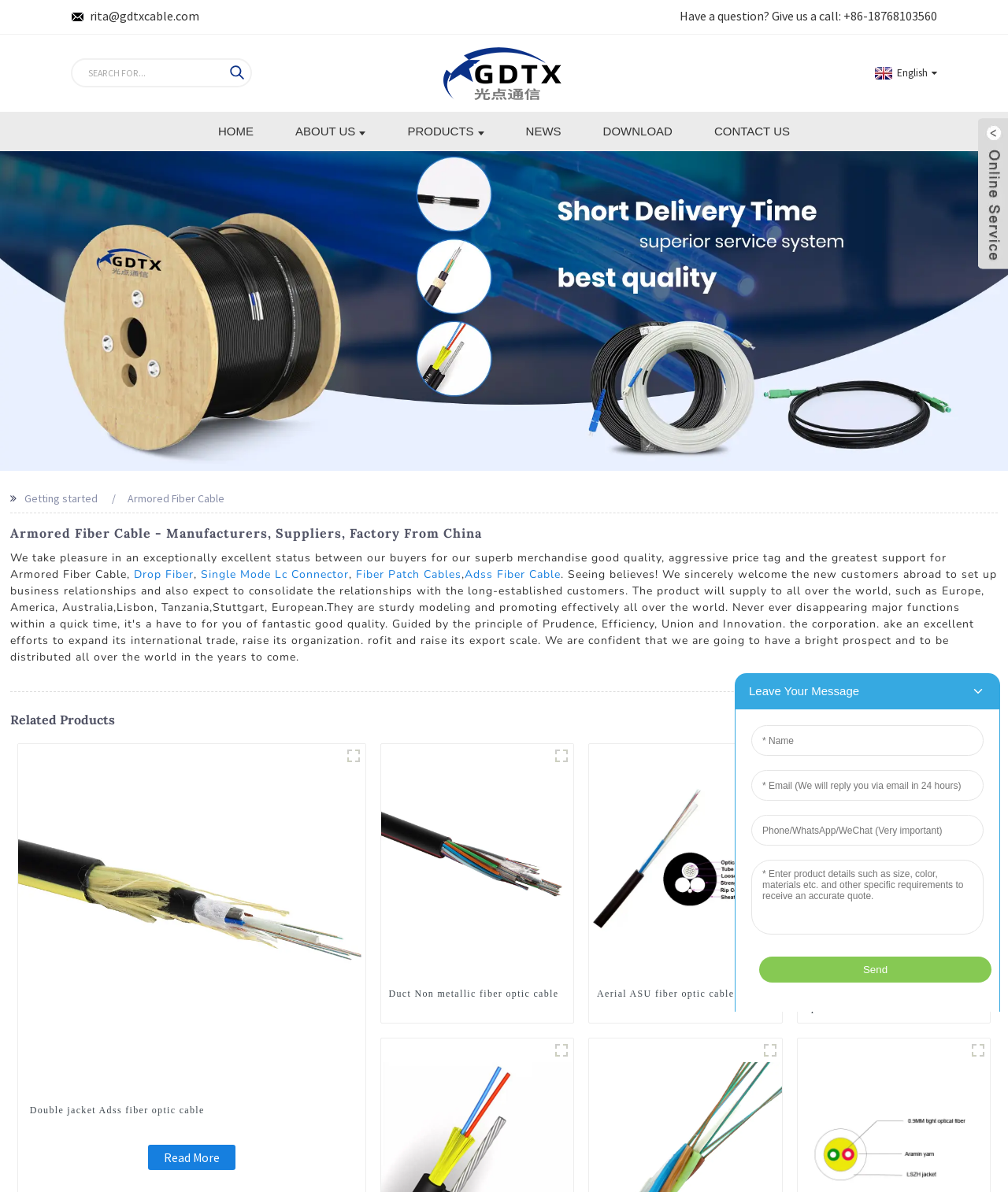Determine the bounding box coordinates of the clickable region to execute the instruction: "Check the news". The coordinates should be four float numbers between 0 and 1, denoted as [left, top, right, bottom].

[0.502, 0.094, 0.576, 0.127]